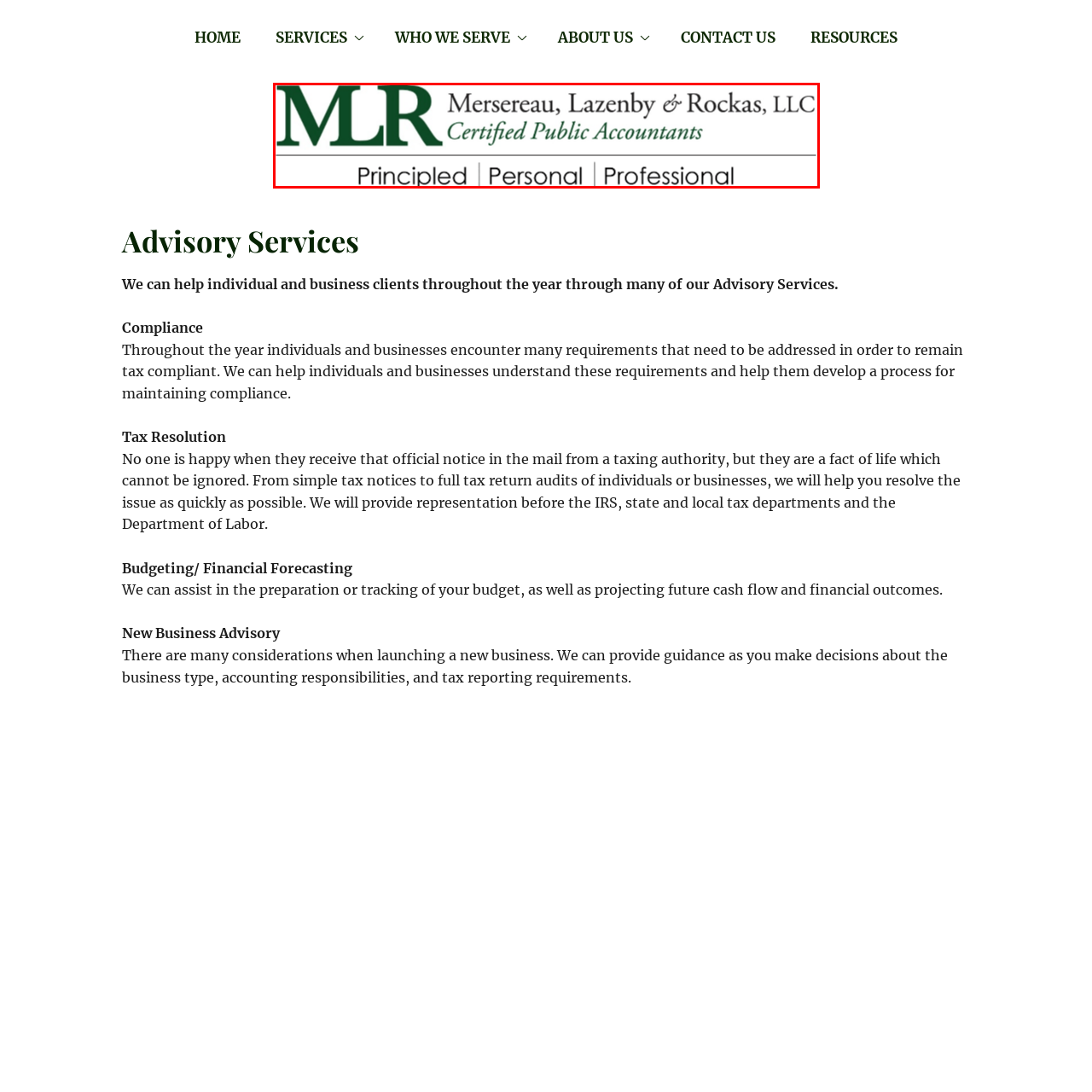Generate a detailed description of the content found inside the red-outlined section of the image.

The image features the logo of "Mersereau, Lazenby & Rockas, LLC," a firm of Certified Public Accountants. The logo prominently displays the initials "MLR," styled in a bold, professional font, emphasizing the firm’s identity. Below the initials, the full name of the firm is presented in a refined manner, along with the designation “Certified Public Accountants,” signifying their professional accreditation. Complementing the design, three keywords—“Principled,” “Personal,” and “Professional”—are featured prominently, highlighting the firm’s commitment to integrity, client relationships, and professionalism in their services. This logo effectively conveys their brand identity and core values in the financial advisory sector.